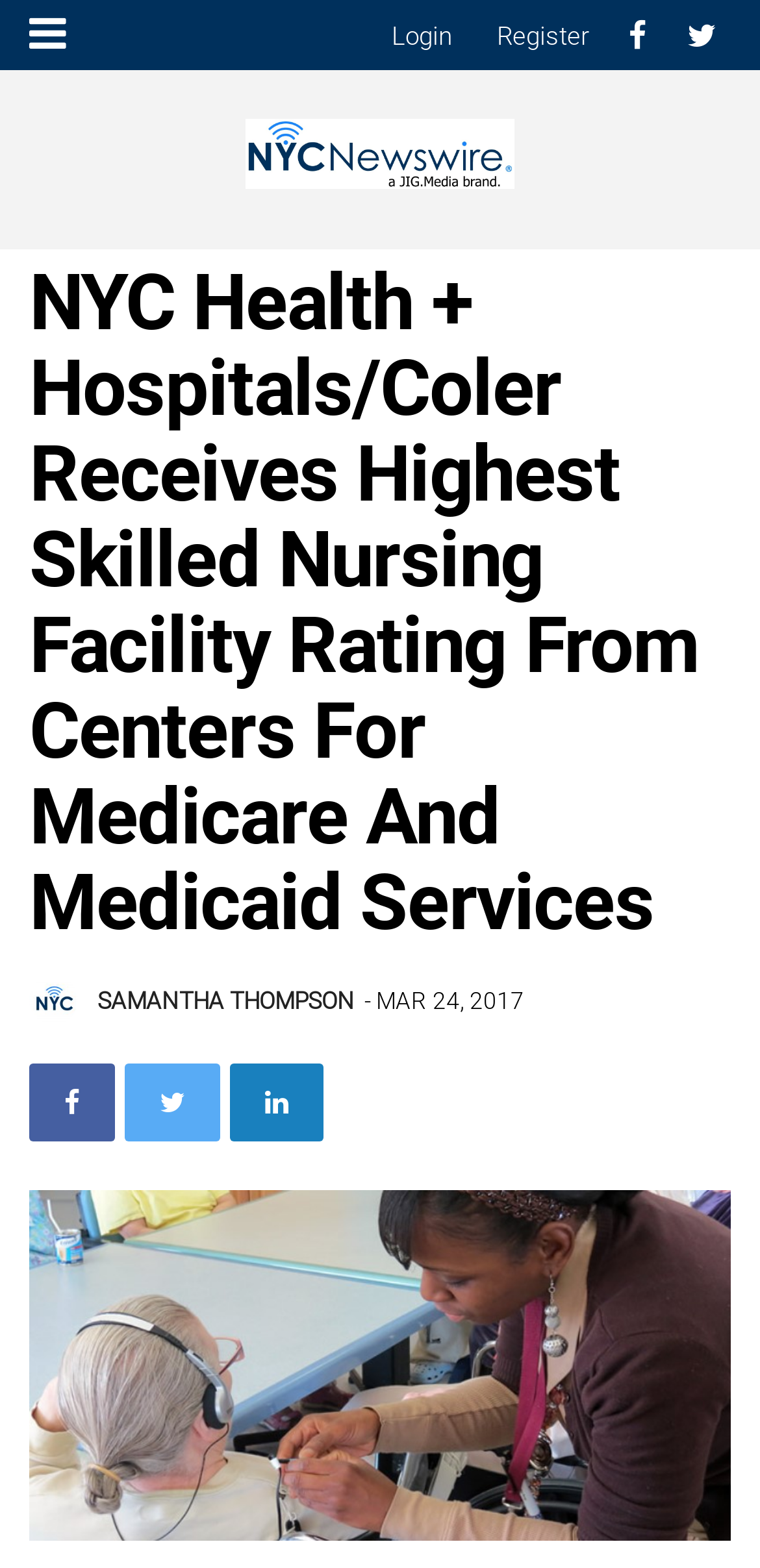Find the bounding box of the web element that fits this description: "Samantha Thompson".

[0.128, 0.63, 0.467, 0.648]